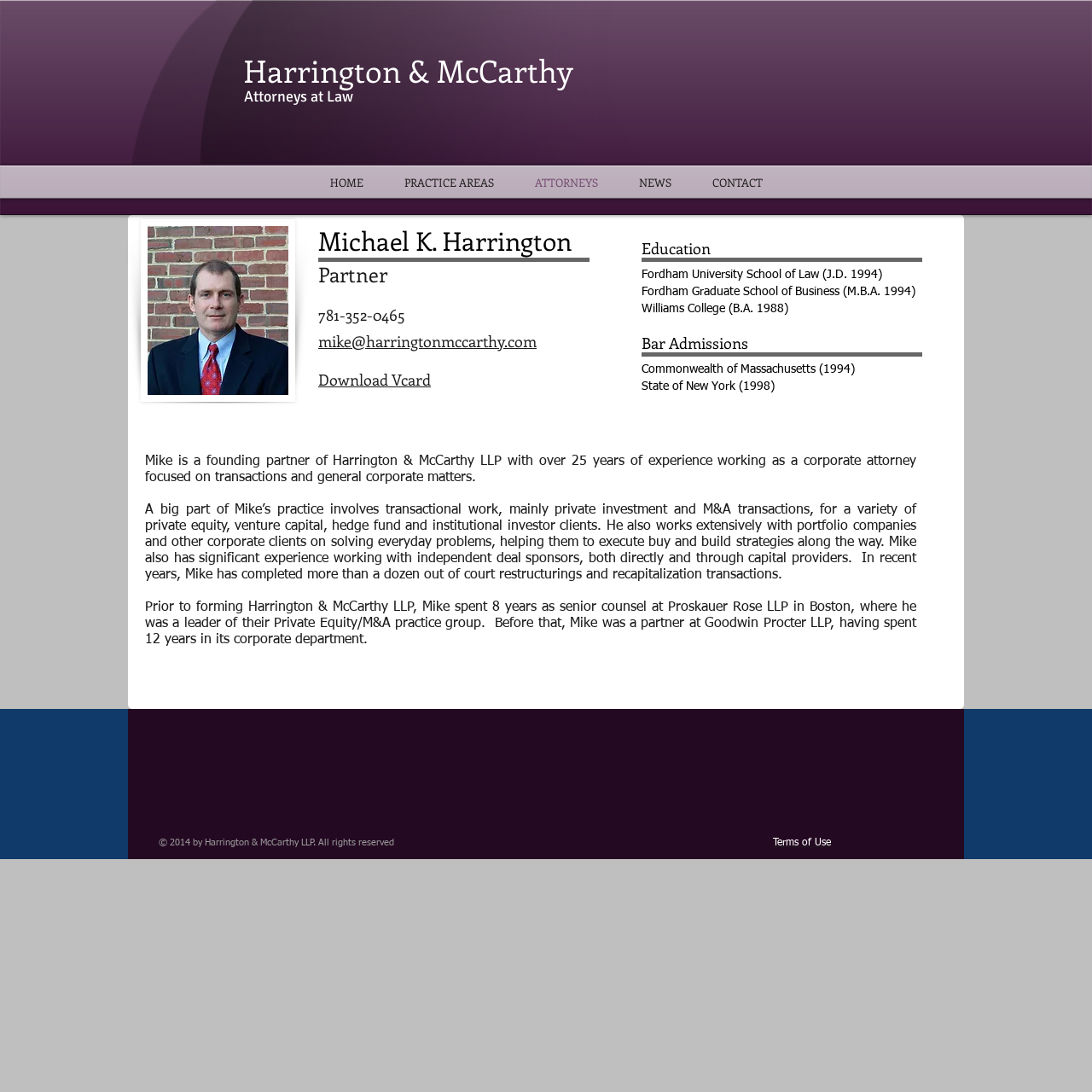What is Michael K. Harrington's job title?
Using the image, provide a concise answer in one word or a short phrase.

Partner